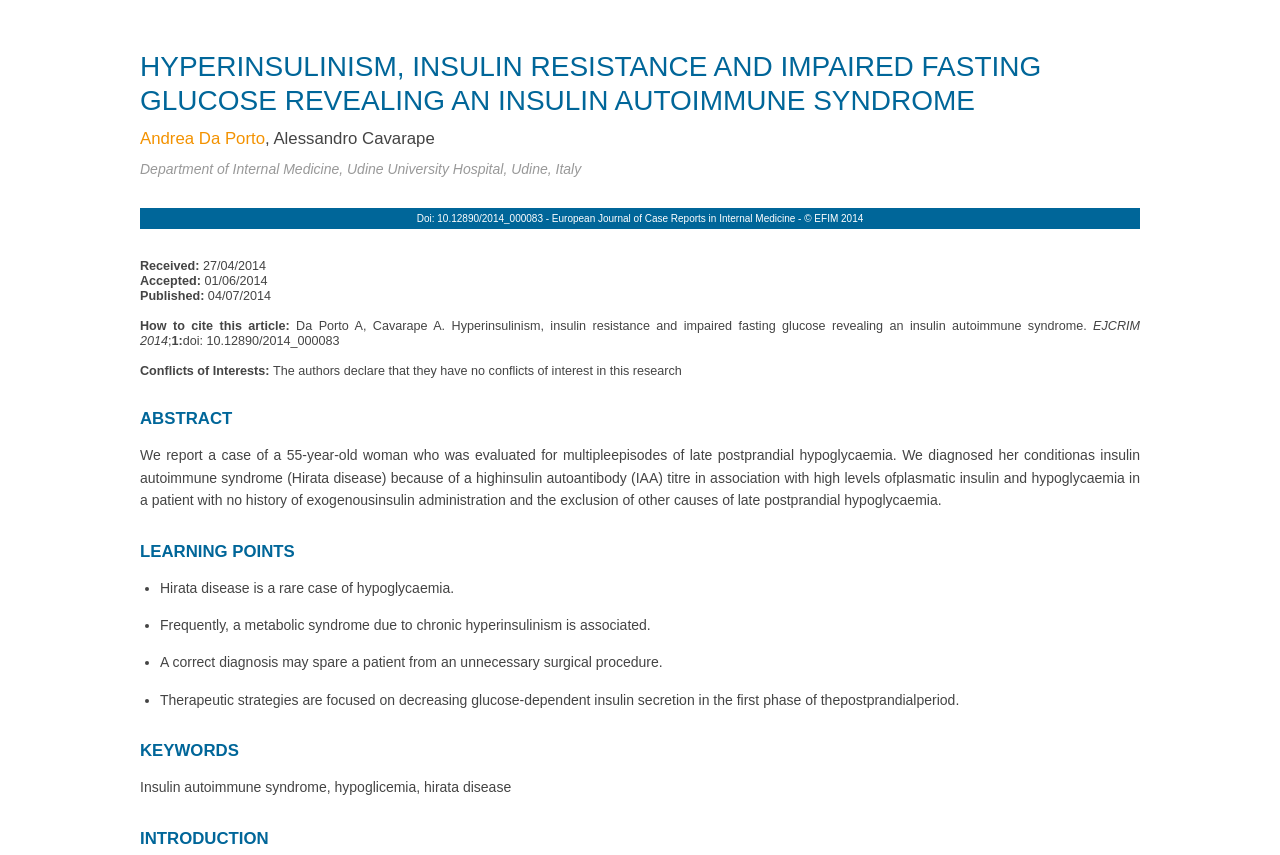What is the disease discussed in this article?
Give a comprehensive and detailed explanation for the question.

The disease is mentioned in the abstract, specifically in the line 'We diagnosed her condition as insulin autoimmune syndrome (Hirata disease) because of a high insulin autoantibody (IAA) titre in association with high levels of plasmatic insulin and hypoglycaemia in a patient with no history of exogenous insulin administration and the exclusion of other causes of late postprandial hypoglycaemia.'